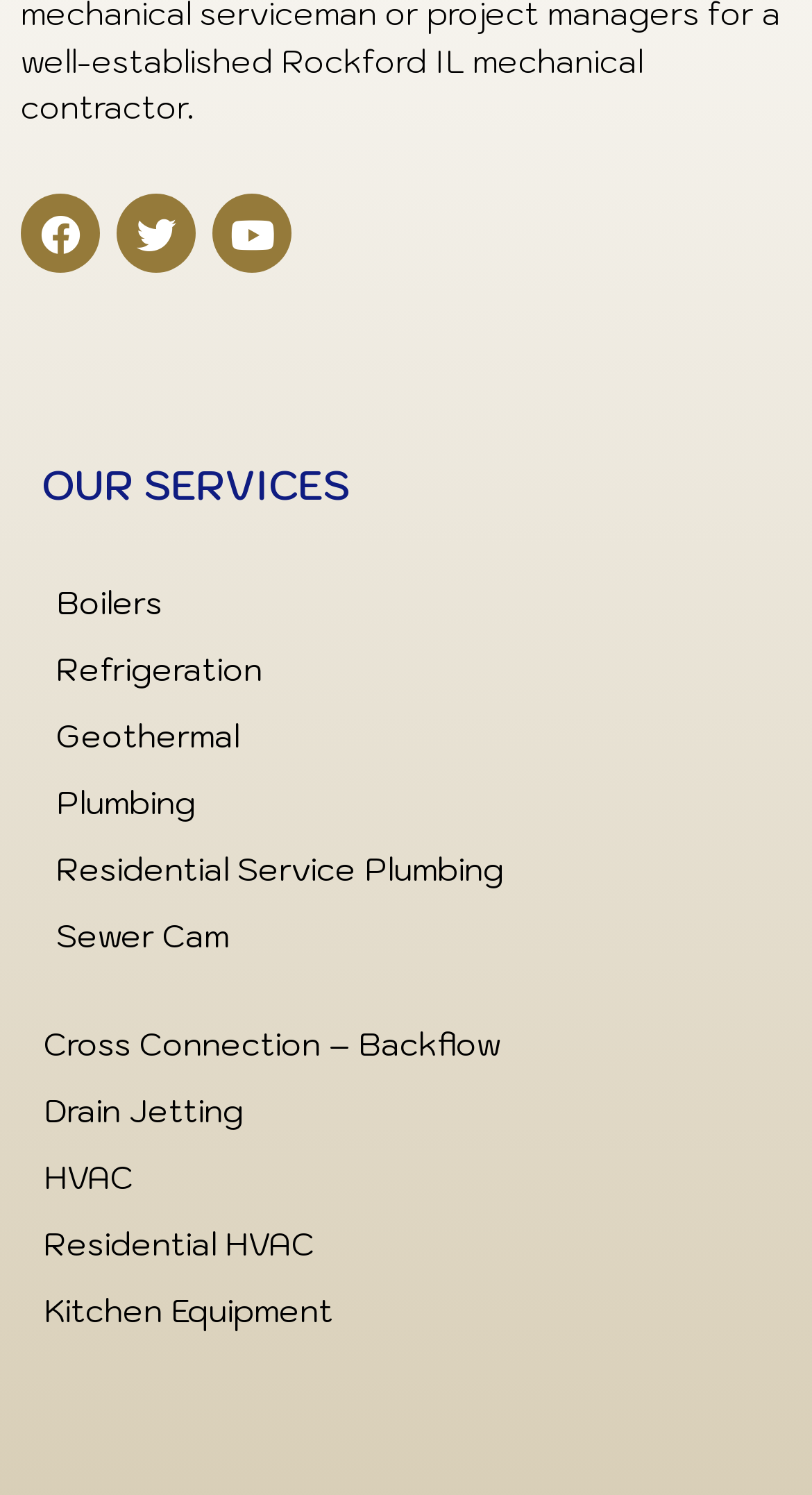Please mark the clickable region by giving the bounding box coordinates needed to complete this instruction: "Visit Facebook page".

[0.026, 0.13, 0.123, 0.183]